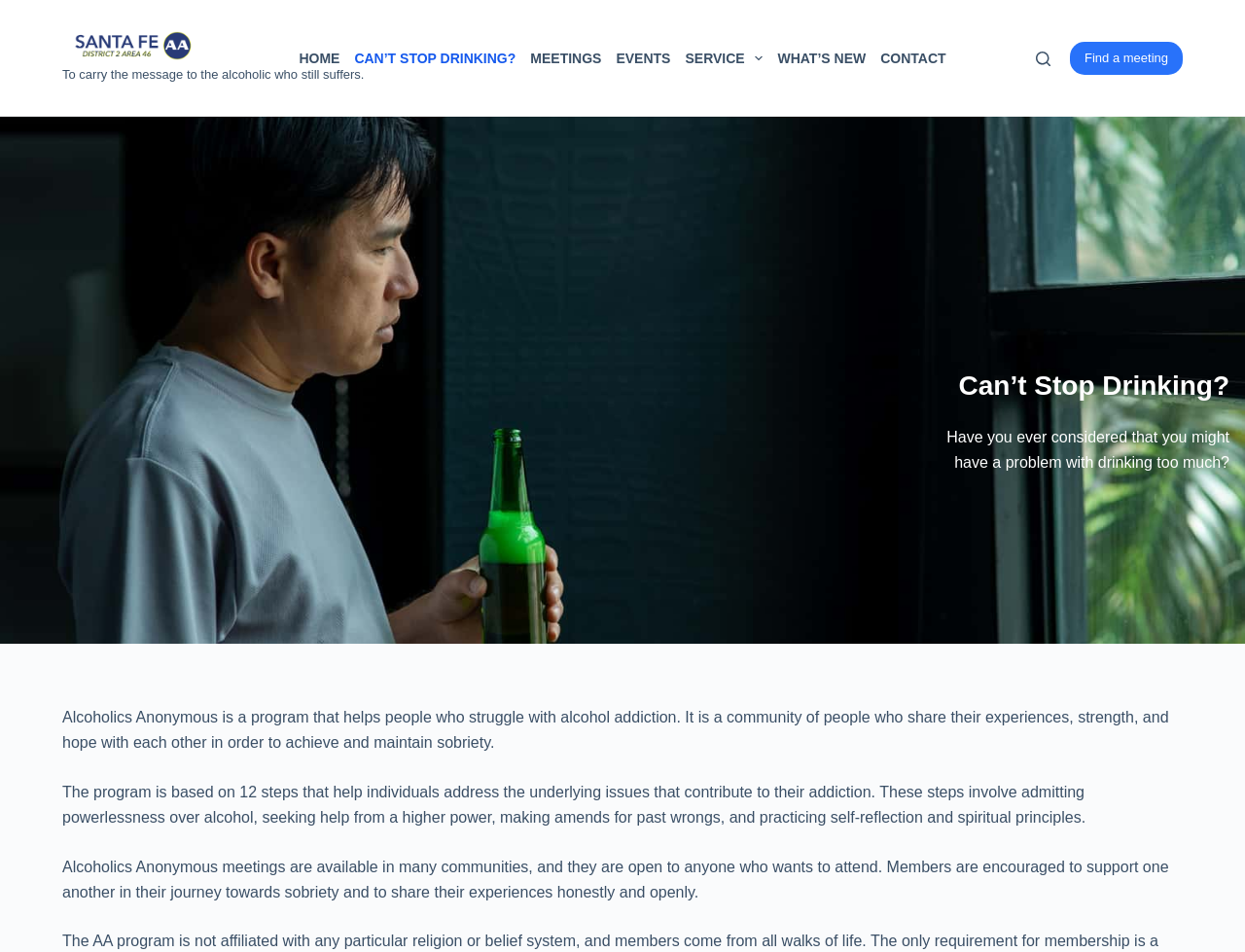Locate the bounding box coordinates for the element described below: "parent_node: SERVICE aria-label="Expand dropdown menu"". The coordinates must be four float values between 0 and 1, formatted as [left, top, right, bottom].

[0.6, 0.049, 0.619, 0.074]